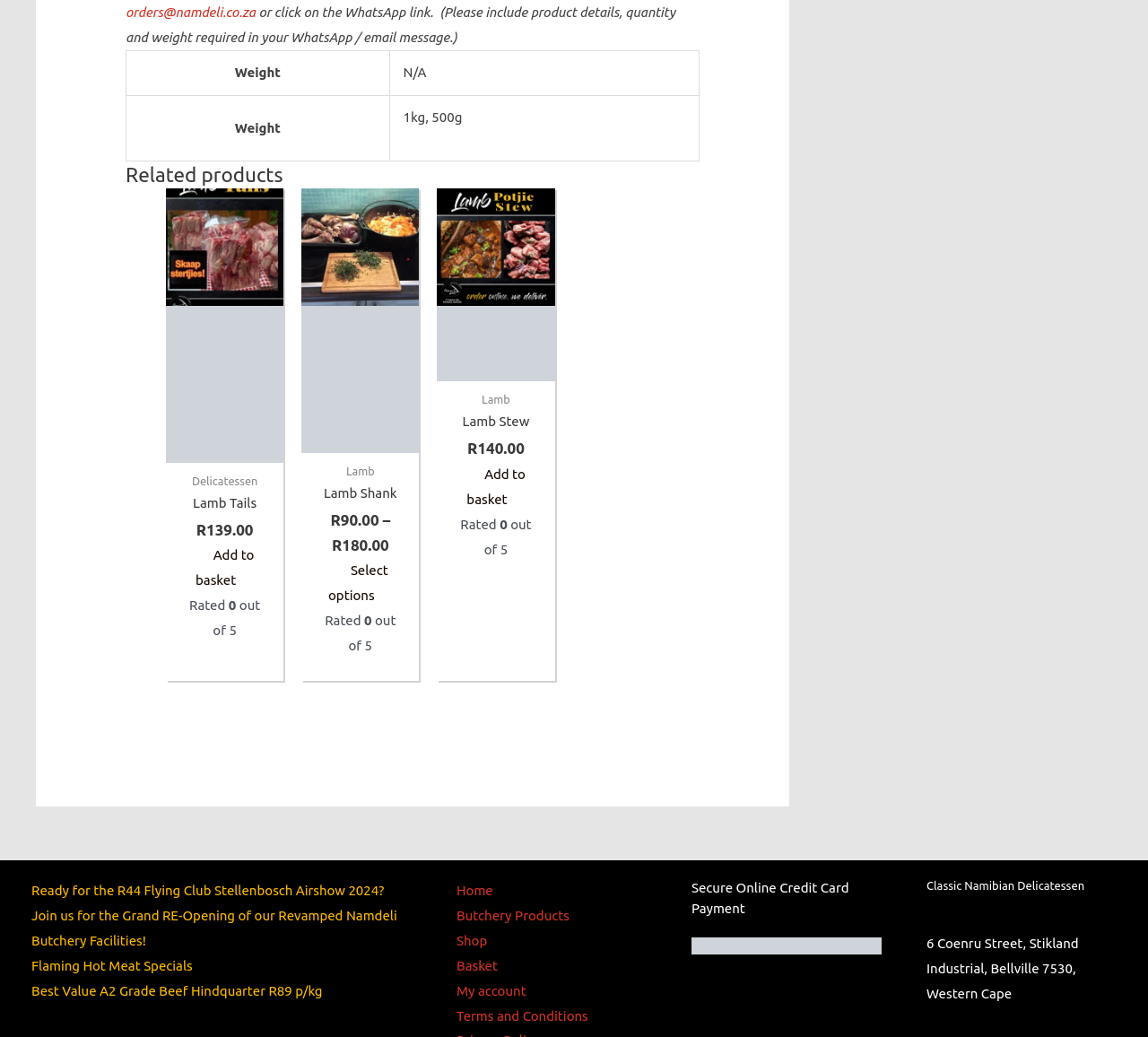What is the contact address of the company?
Answer the question with a single word or phrase derived from the image.

6 Coenru Street, Stikland Industrial, Bellville 7530, Western Cape